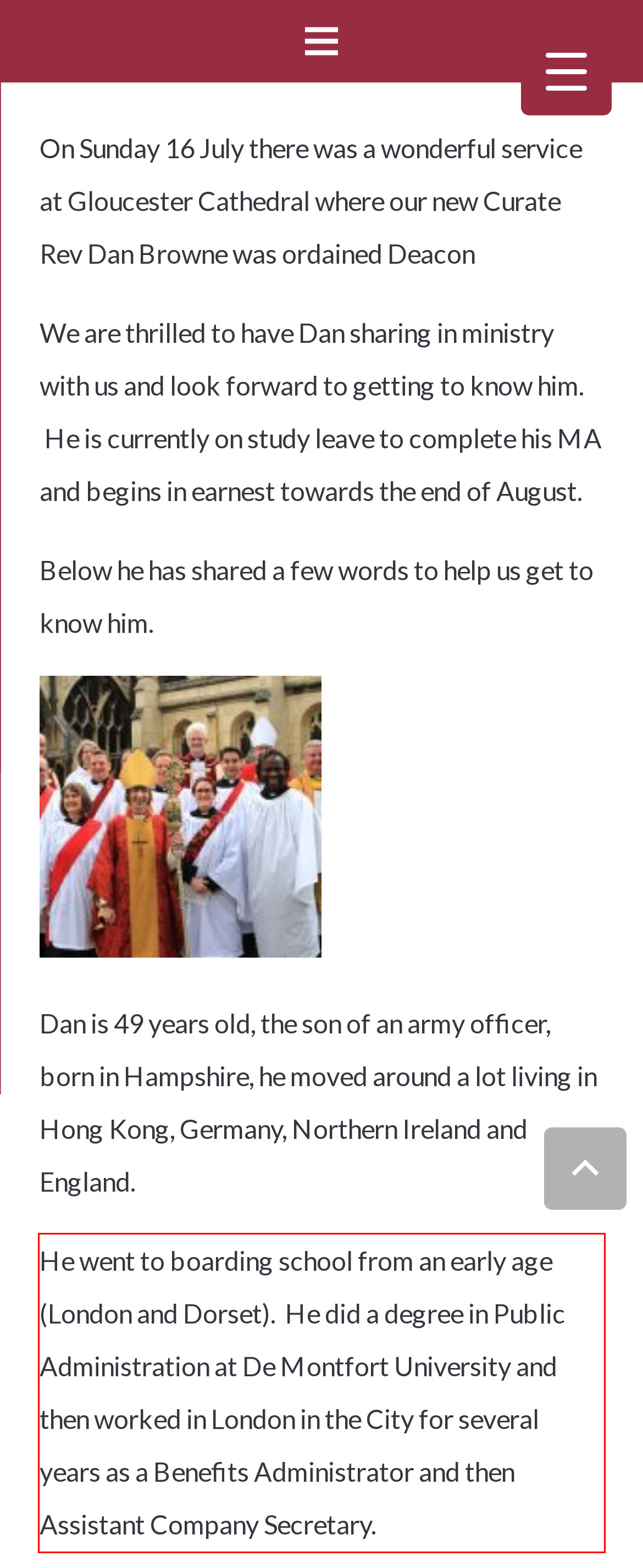You are provided with a webpage screenshot that includes a red rectangle bounding box. Extract the text content from within the bounding box using OCR.

He went to boarding school from an early age (London and Dorset). He did a degree in Public Administration at De Montfort University and then worked in London in the City for several years as a Benefits Administrator and then Assistant Company Secretary.